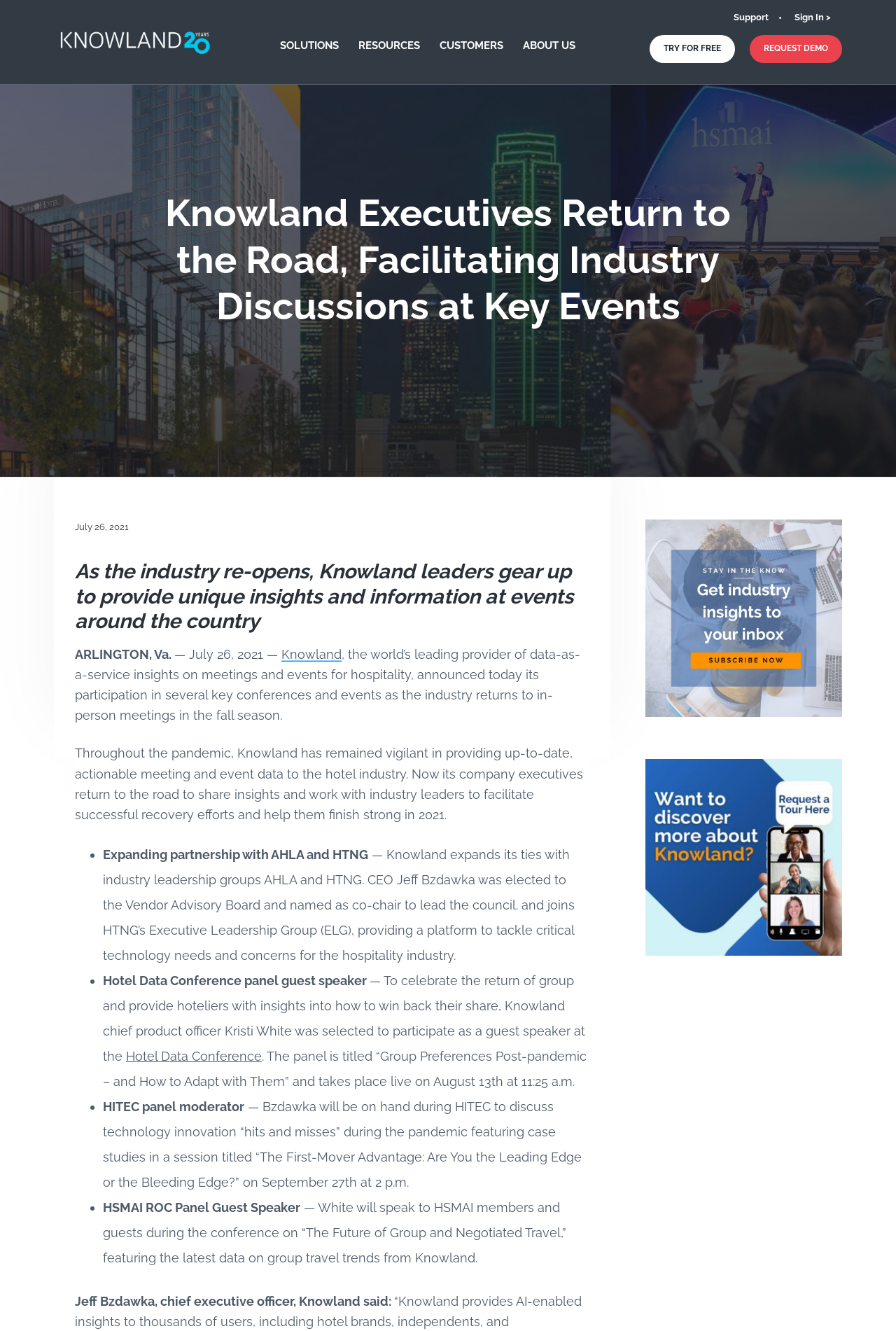Detail the webpage's structure and highlights in your description.

The webpage is about Knowland, a leading provider of data-as-a-service insights on meetings and events for hospitality. At the top, there are four "Skip to" links, followed by the Knowland logo and a navigation menu with four main categories: SOLUTIONS, RESOURCES, CUSTOMERS, and ABOUT US. 

Below the navigation menu, there is a prominent heading that reads "Knowland Executives Return to the Road, Facilitating Industry Discussions at Key Events." This heading is accompanied by a date, July 26, 2021, and a brief description of Knowland's participation in several key conferences and events as the industry returns to in-person meetings.

The main content of the webpage is divided into several sections. The first section describes Knowland's continued provision of up-to-date, actionable meeting and event data to the hotel industry throughout the pandemic. The second section lists three key events where Knowland executives will be participating, including the Hotel Data Conference, HITEC, and HSMAI ROC. Each event is described in detail, including the dates and topics of discussion.

To the right of the main content, there is a sidebar with two links. At the bottom of the page, there are links to Support, Sign In, TRY FOR FREE, and REQUEST DEMO.